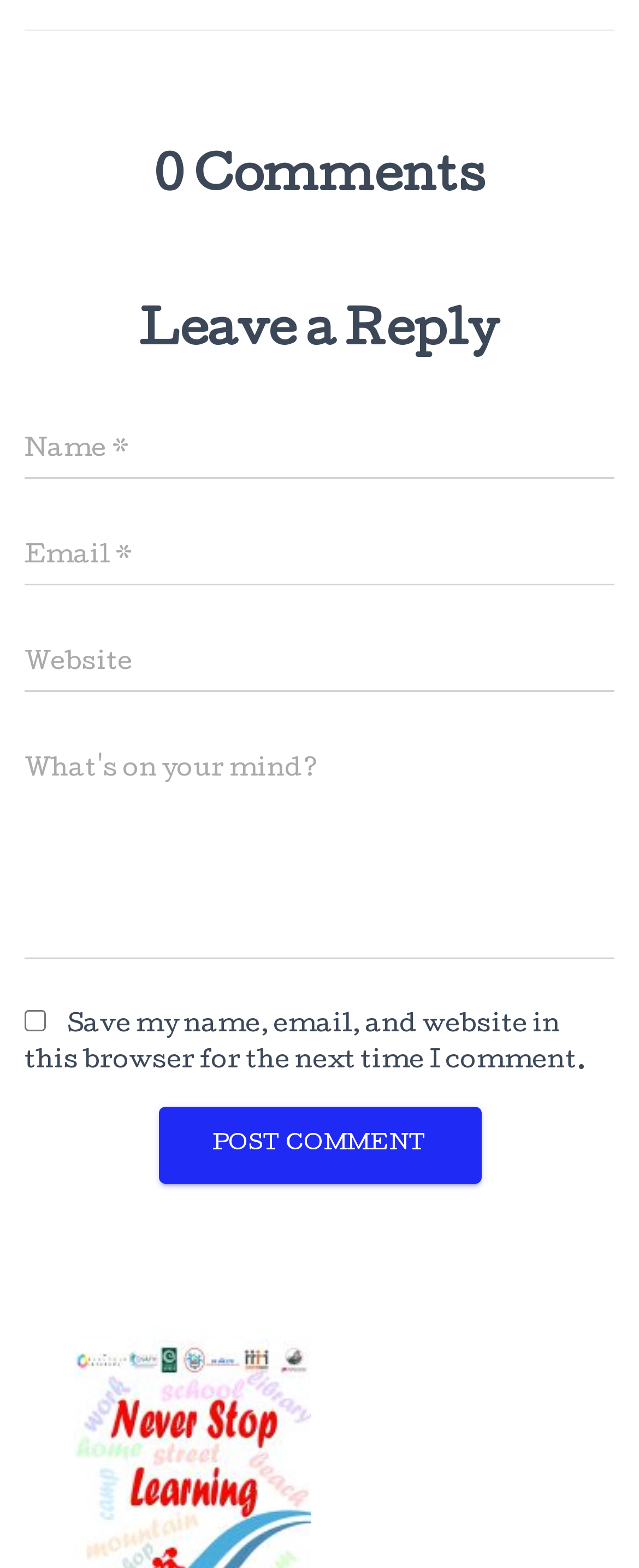Based on the image, give a detailed response to the question: What is the purpose of the checkbox?

The checkbox is labeled 'Save my name, email, and website in this browser for the next time I comment.' This suggests that its purpose is to save the user's comment information for future use.